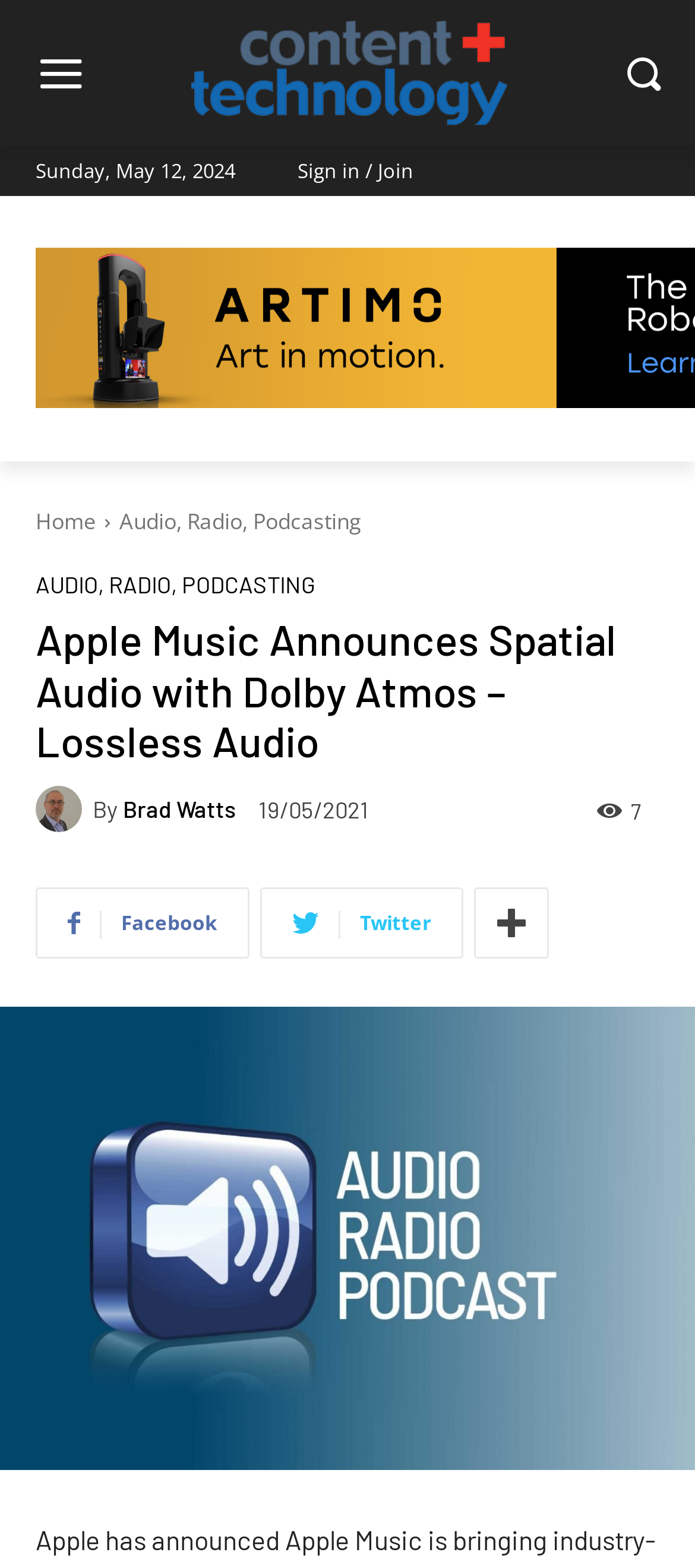Identify the bounding box for the UI element specified in this description: "Sign in / Join". The coordinates must be four float numbers between 0 and 1, formatted as [left, top, right, bottom].

[0.428, 0.093, 0.595, 0.125]